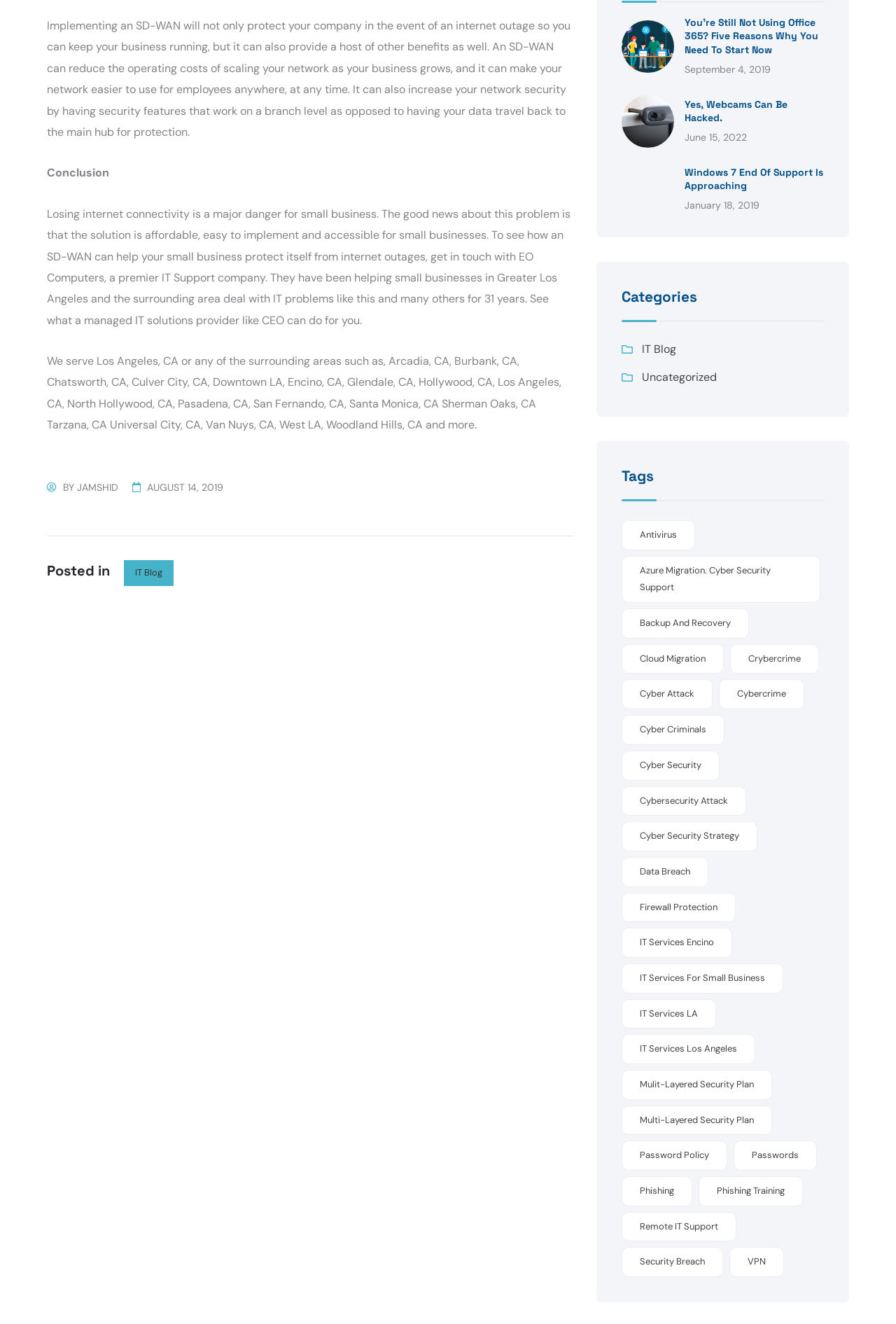Bounding box coordinates are given in the format (top-left x, top-left y, bottom-right x, bottom-right y). All values should be floating point numbers between 0 and 1. Provide the bounding box coordinate for the UI element described as: mulit-layered security plan

[0.694, 0.808, 0.862, 0.831]